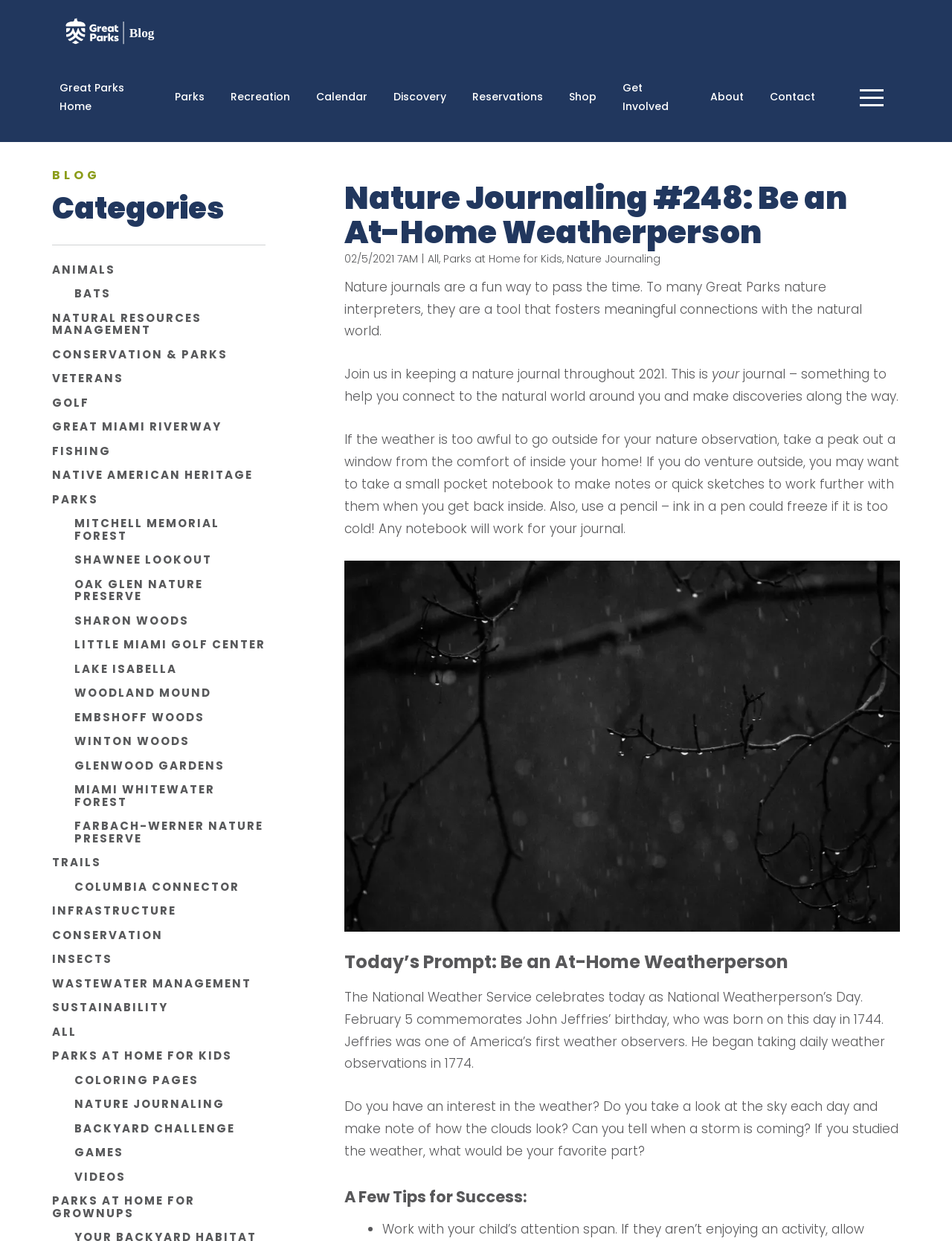Locate the bounding box for the described UI element: "Embshoff Woods". Ensure the coordinates are four float numbers between 0 and 1, formatted as [left, top, right, bottom].

[0.078, 0.573, 0.215, 0.583]